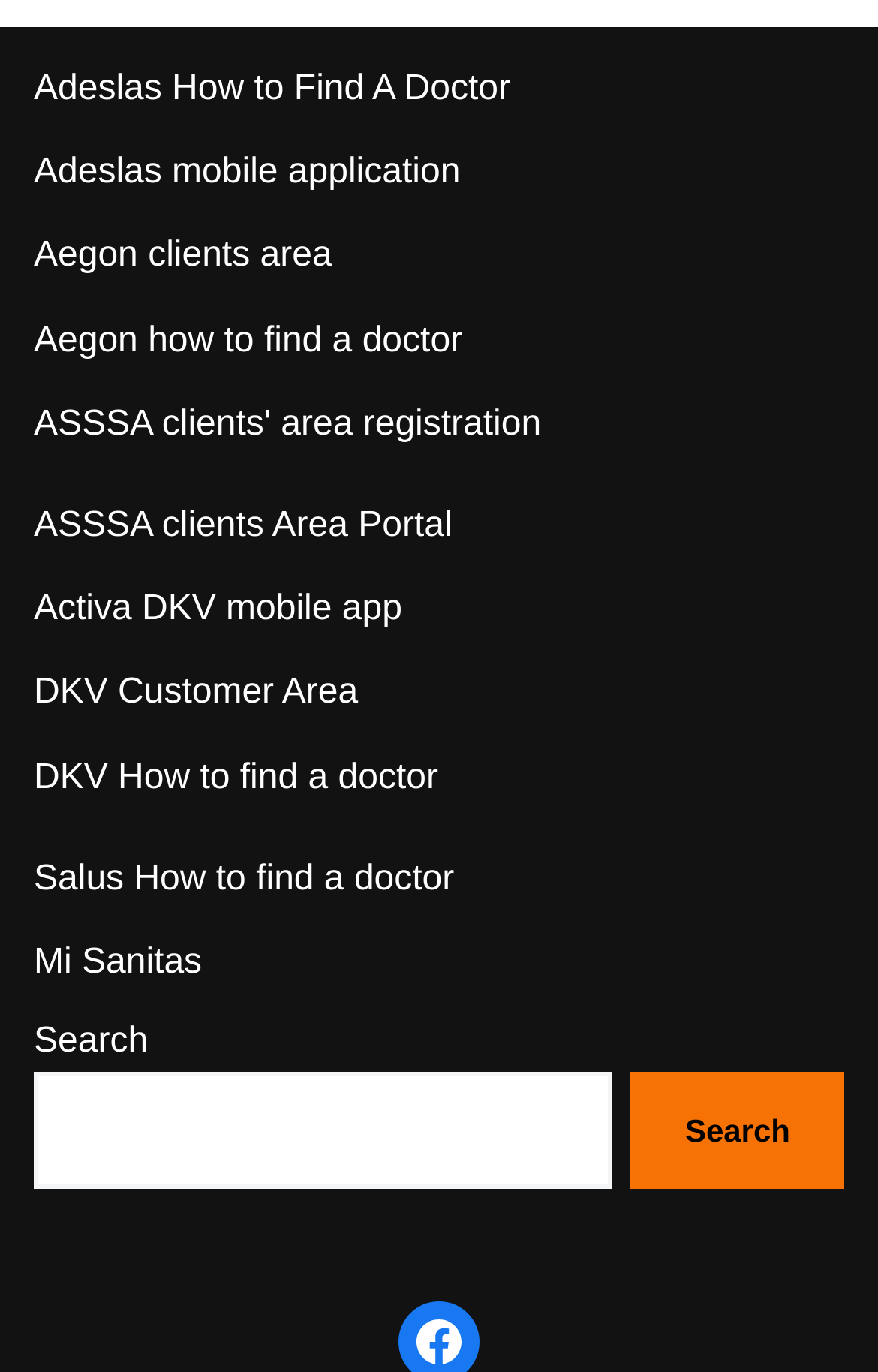Determine the bounding box coordinates for the area that needs to be clicked to fulfill this task: "Download Activa DKV mobile app". The coordinates must be given as four float numbers between 0 and 1, i.e., [left, top, right, bottom].

[0.038, 0.43, 0.458, 0.458]